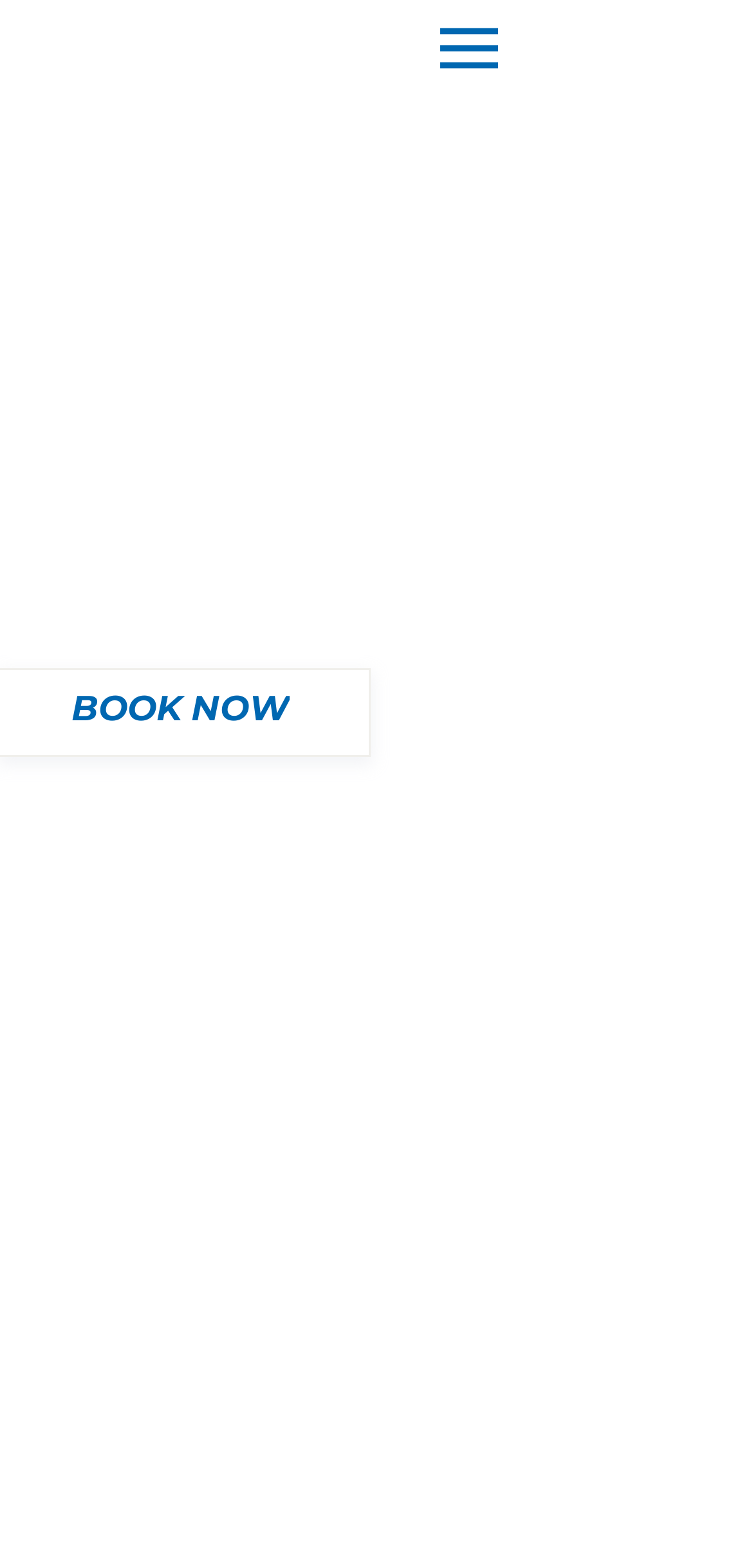Please answer the following question using a single word or phrase: 
What is the name of the hotel where the rehearsals will take place?

Sheraton Times Square Hotel